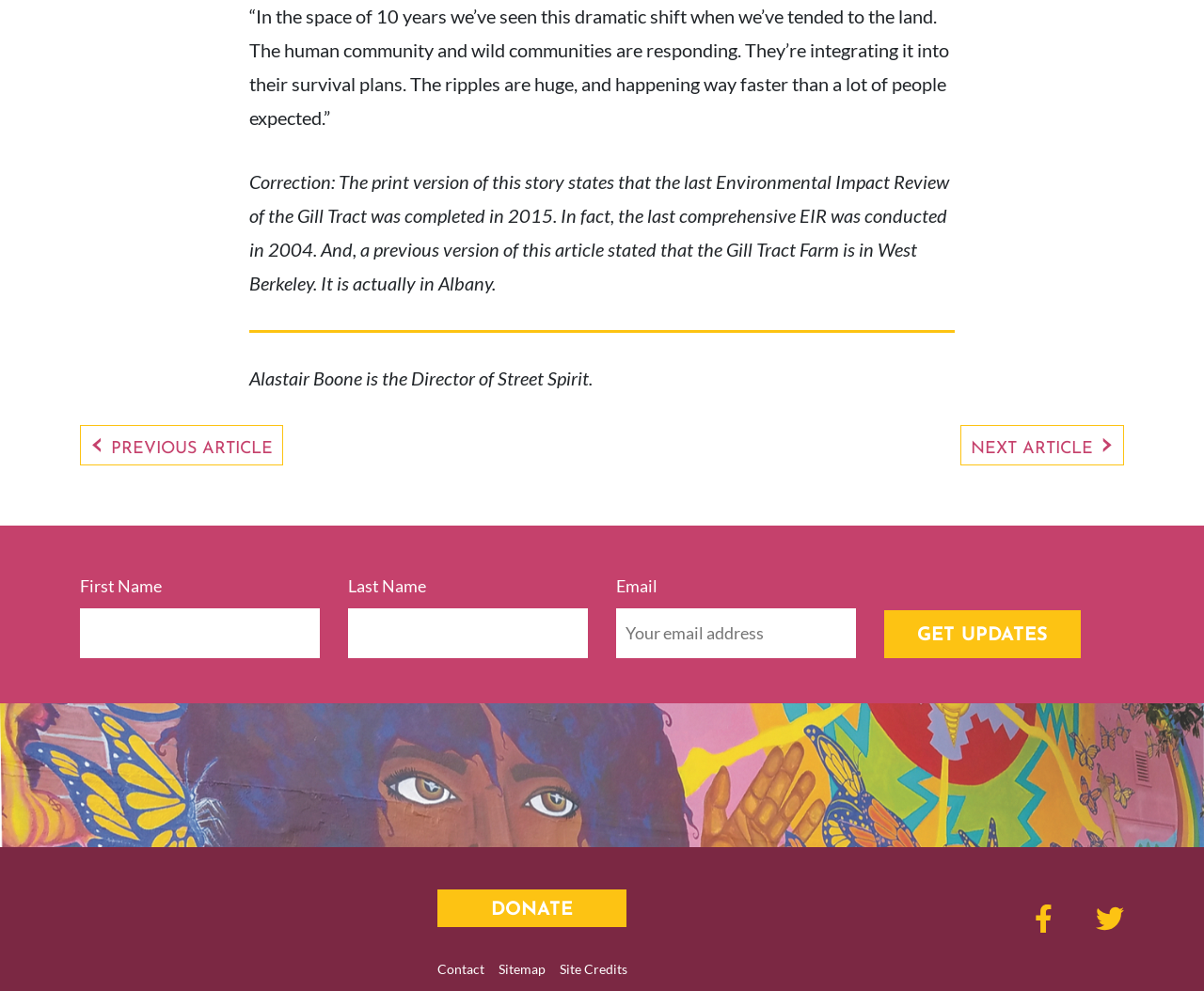Determine the bounding box coordinates for the clickable element to execute this instruction: "Enter first name". Provide the coordinates as four float numbers between 0 and 1, i.e., [left, top, right, bottom].

[0.066, 0.614, 0.266, 0.664]